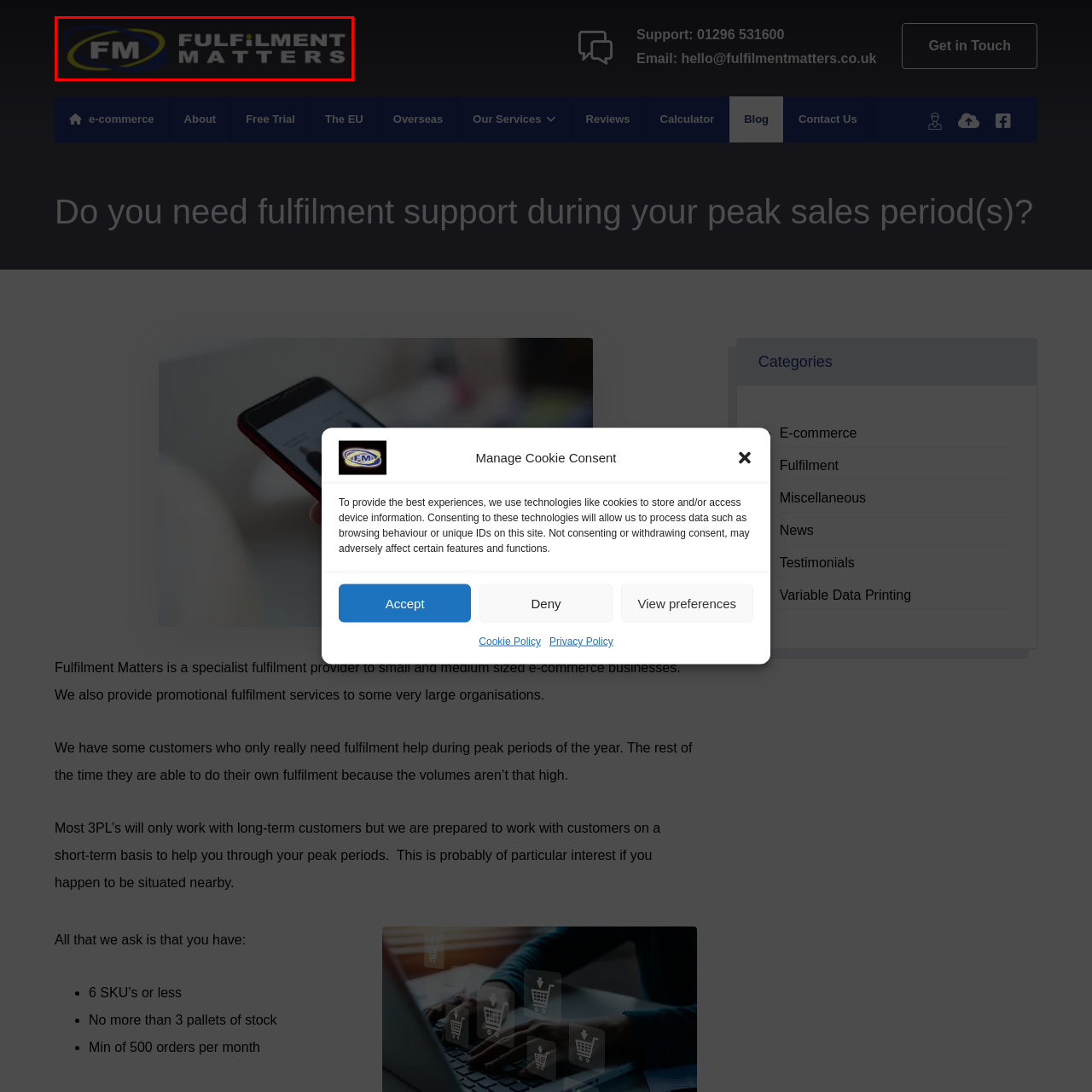Provide an in-depth description of the scene highlighted by the red boundary in the image.

The image features the logo of "Fulfilment Matters," a specialist provider serving small and medium-sized e-commerce businesses. The design includes the prominent initials "FM," stylized with a modern font, alongside the words "FULFILMENT MATTERS." The use of bold, contrasting colors creates a striking visual impact, emphasizing the brand's identity. This logo reflects the company's focus on efficient fulfilment services, particularly during peak sales periods, appealing to e-commerce businesses looking for reliable support in their logistical operations.